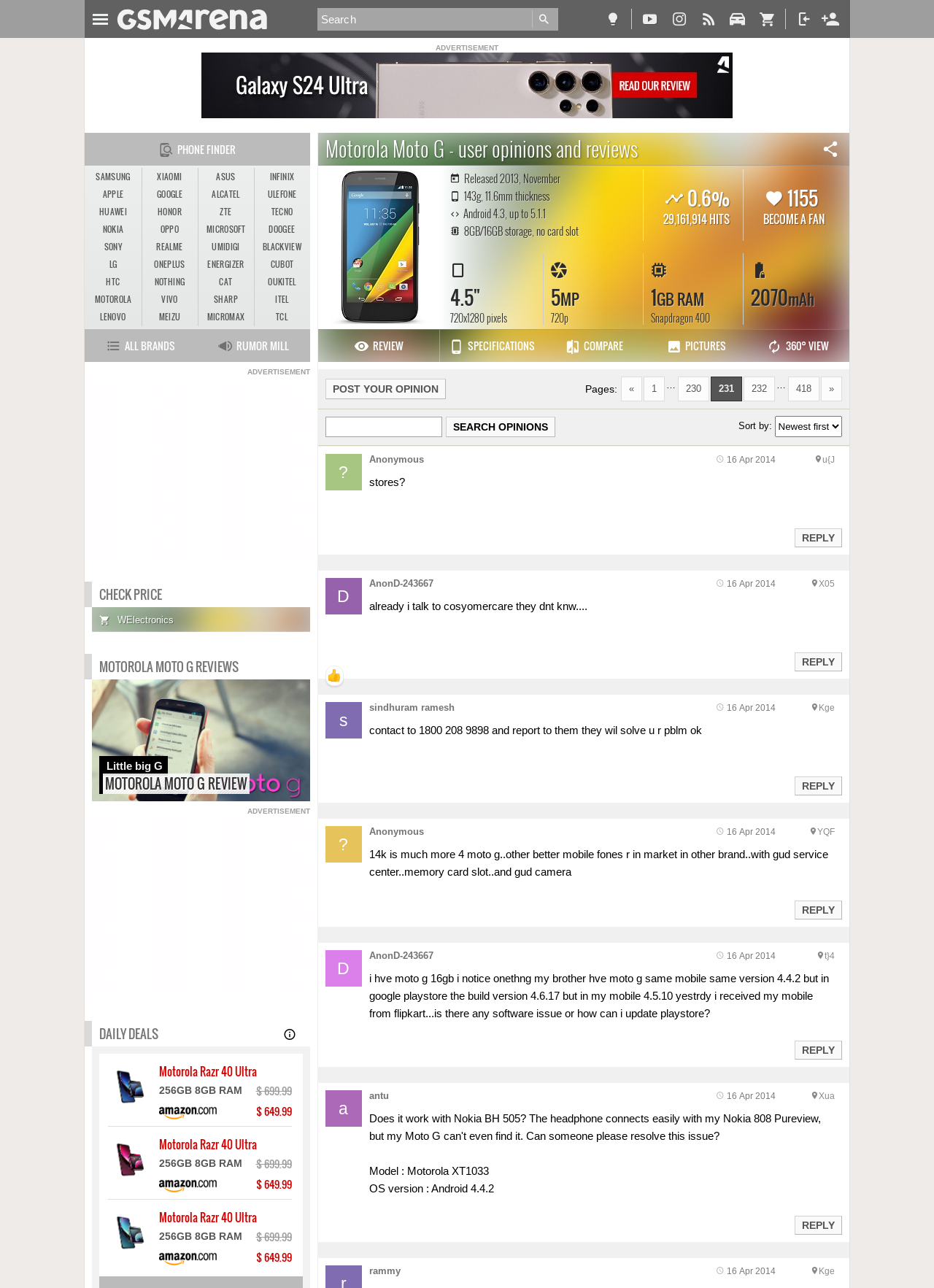Locate the bounding box for the described UI element: "alt="Motorola Moto G MORE PICTURES"". Ensure the coordinates are four float numbers between 0 and 1, formatted as [left, top, right, bottom].

[0.34, 0.129, 0.469, 0.256]